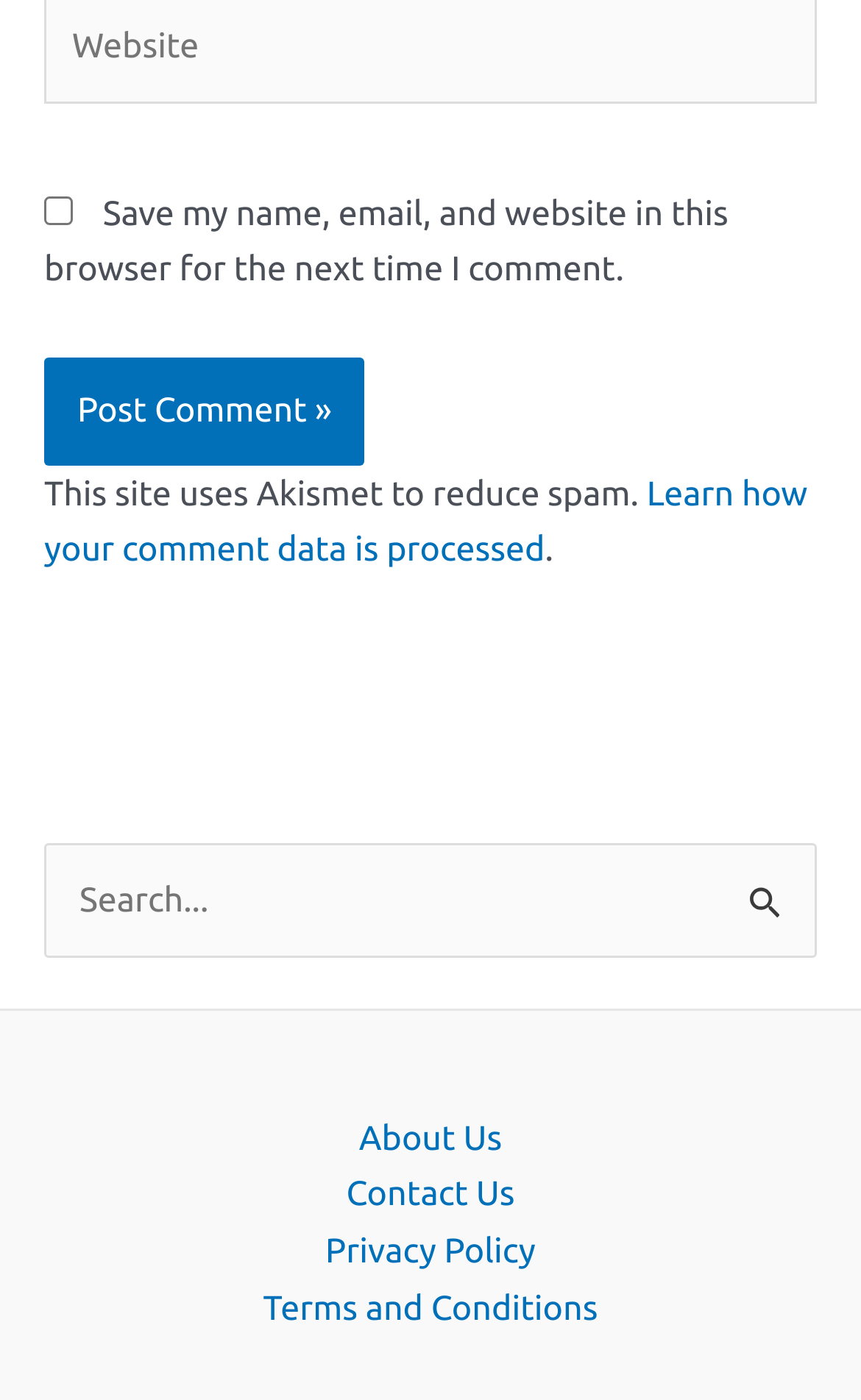Identify the bounding box coordinates for the UI element described by the following text: "Search". Provide the coordinates as four float numbers between 0 and 1, in the format [left, top, right, bottom].

[0.869, 0.629, 0.91, 0.662]